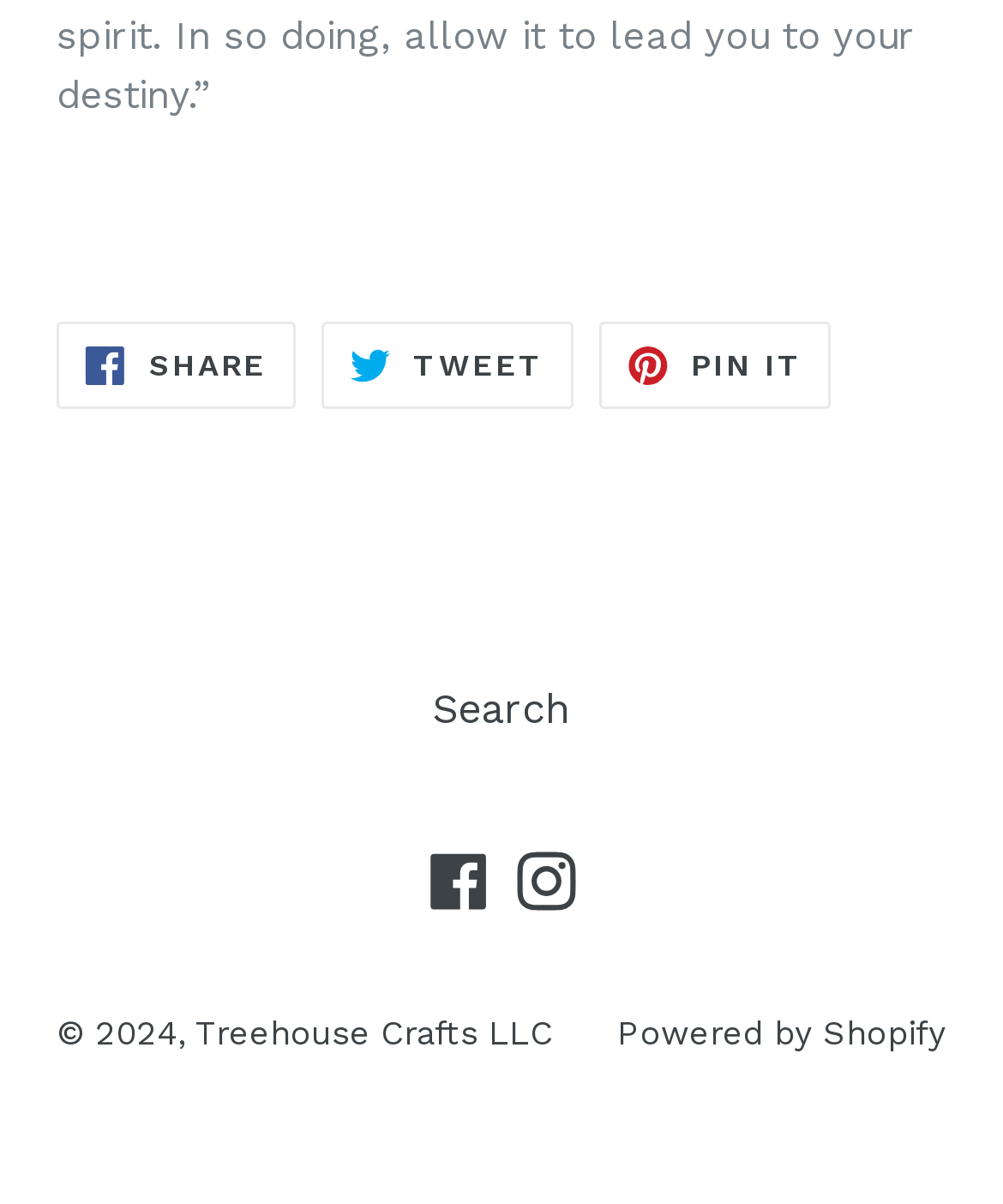Find the bounding box coordinates of the element I should click to carry out the following instruction: "Search".

[0.431, 0.569, 0.569, 0.61]